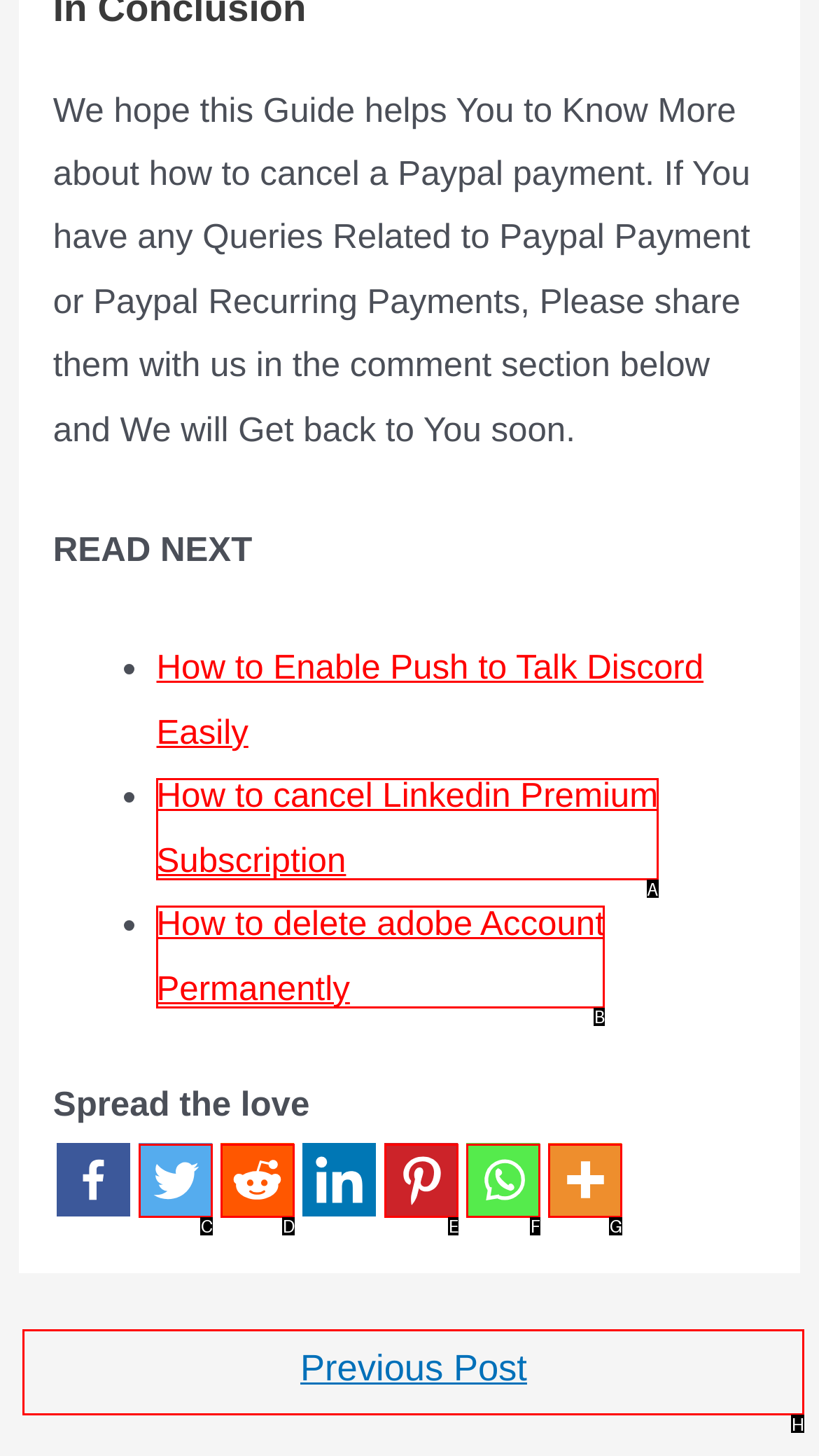Which UI element's letter should be clicked to achieve the task: Go to the previous post
Provide the letter of the correct choice directly.

H